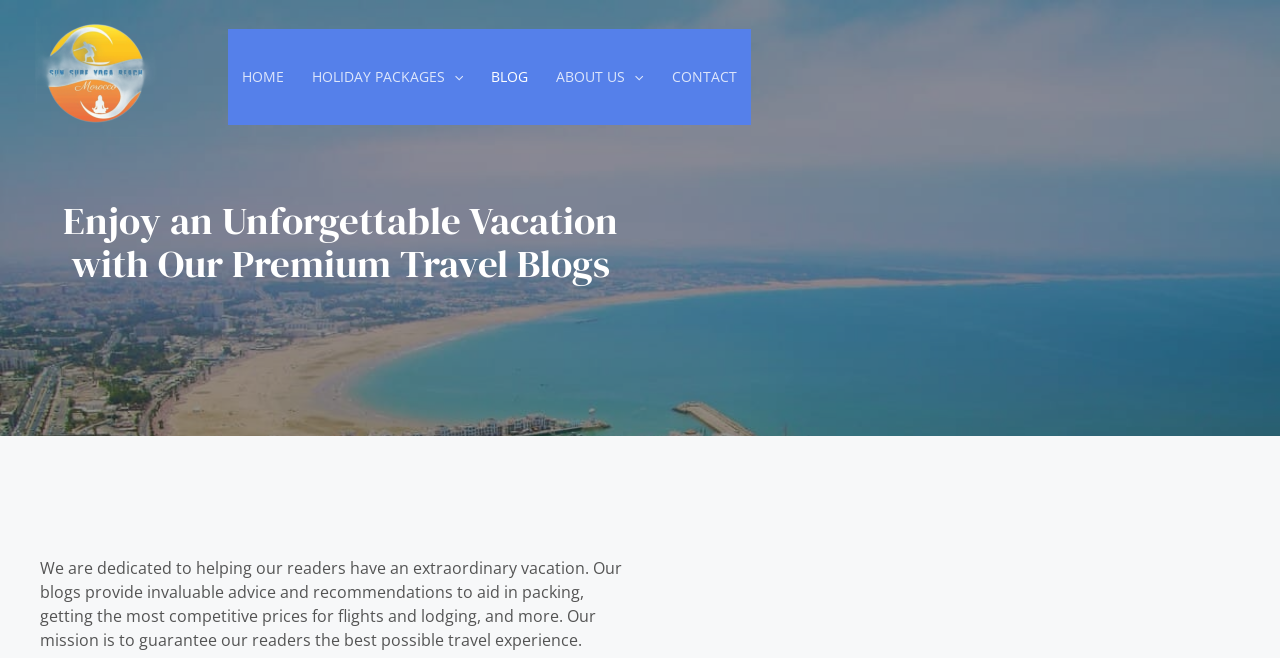Answer this question in one word or a short phrase: What is the name of the travel blog?

sun surf yoga beach